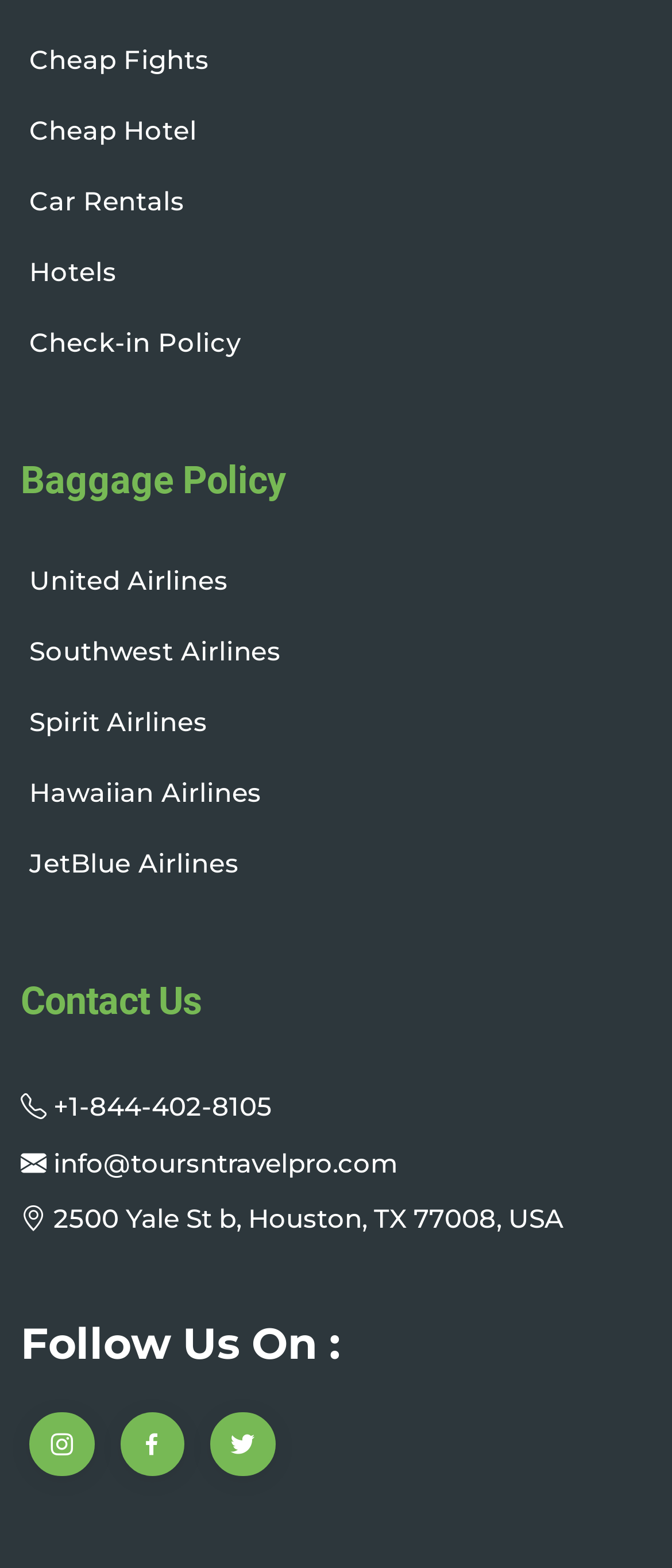Given the description "Hotels", determine the bounding box of the corresponding UI element.

[0.044, 0.161, 0.174, 0.187]